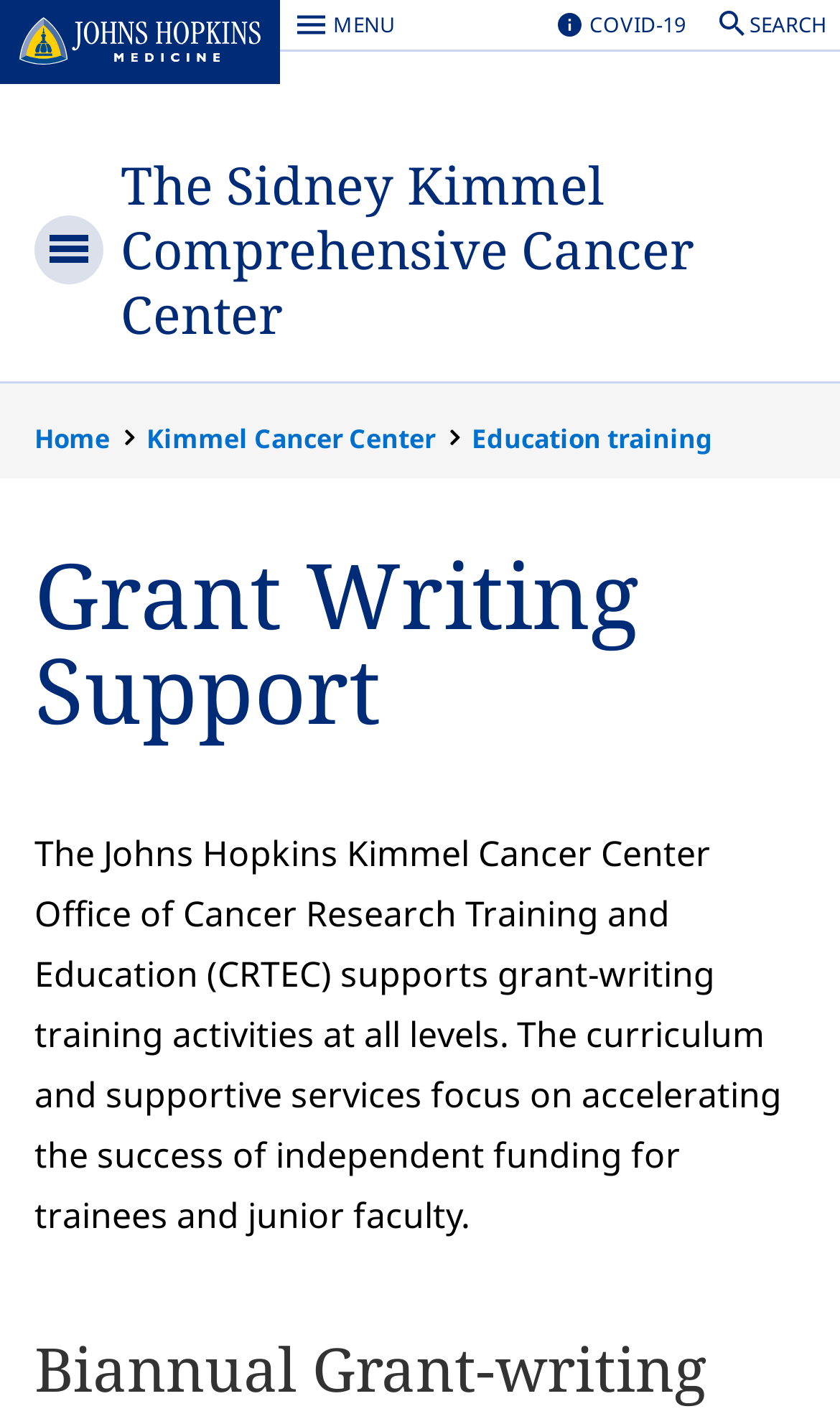Find the bounding box coordinates of the element's region that should be clicked in order to follow the given instruction: "Visit The Sidney Kimmel Comprehensive Cancer Center page". The coordinates should consist of four float numbers between 0 and 1, i.e., [left, top, right, bottom].

[0.144, 0.105, 0.826, 0.246]